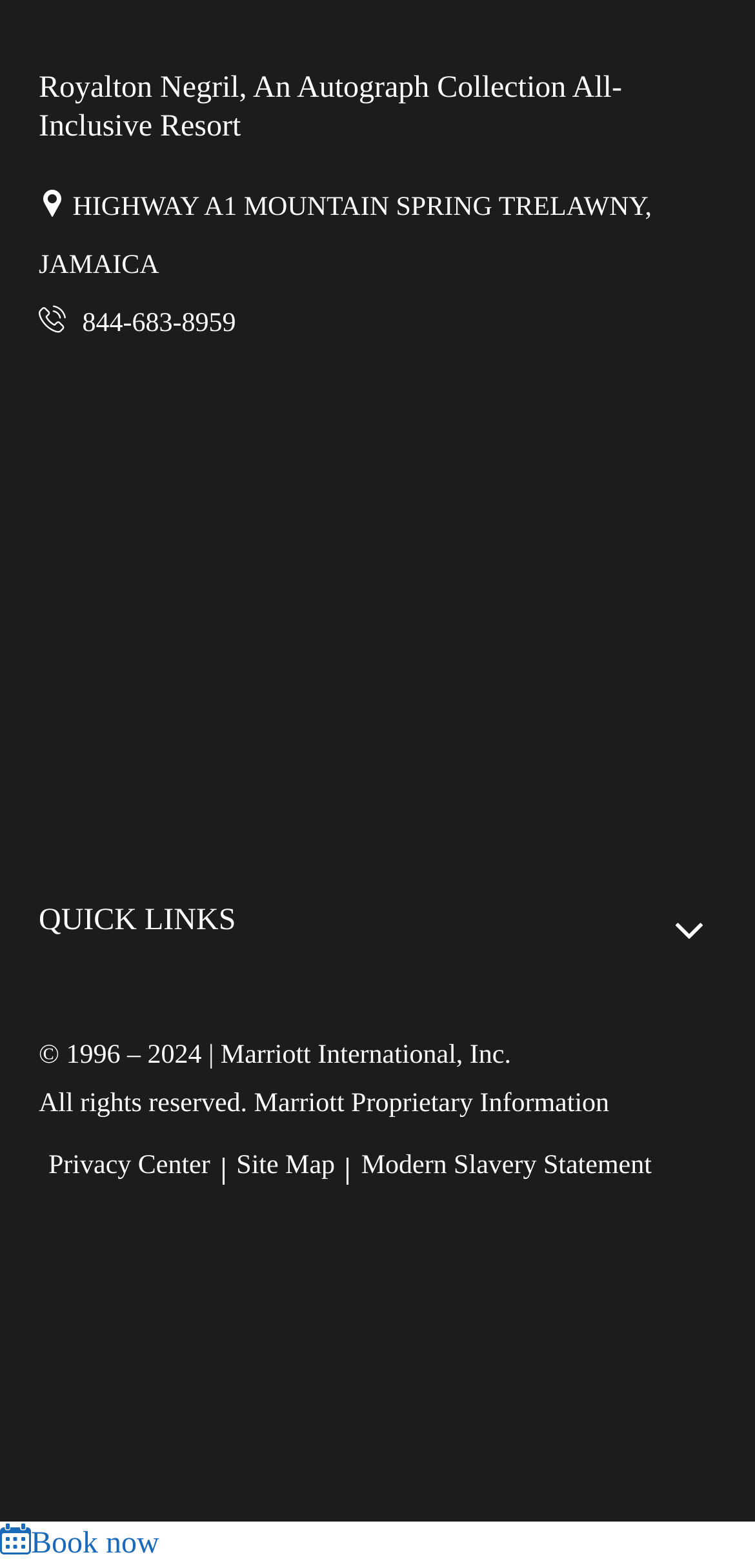Based on the description "Here", find the bounding box of the specified UI element.

[0.465, 0.838, 0.535, 0.857]